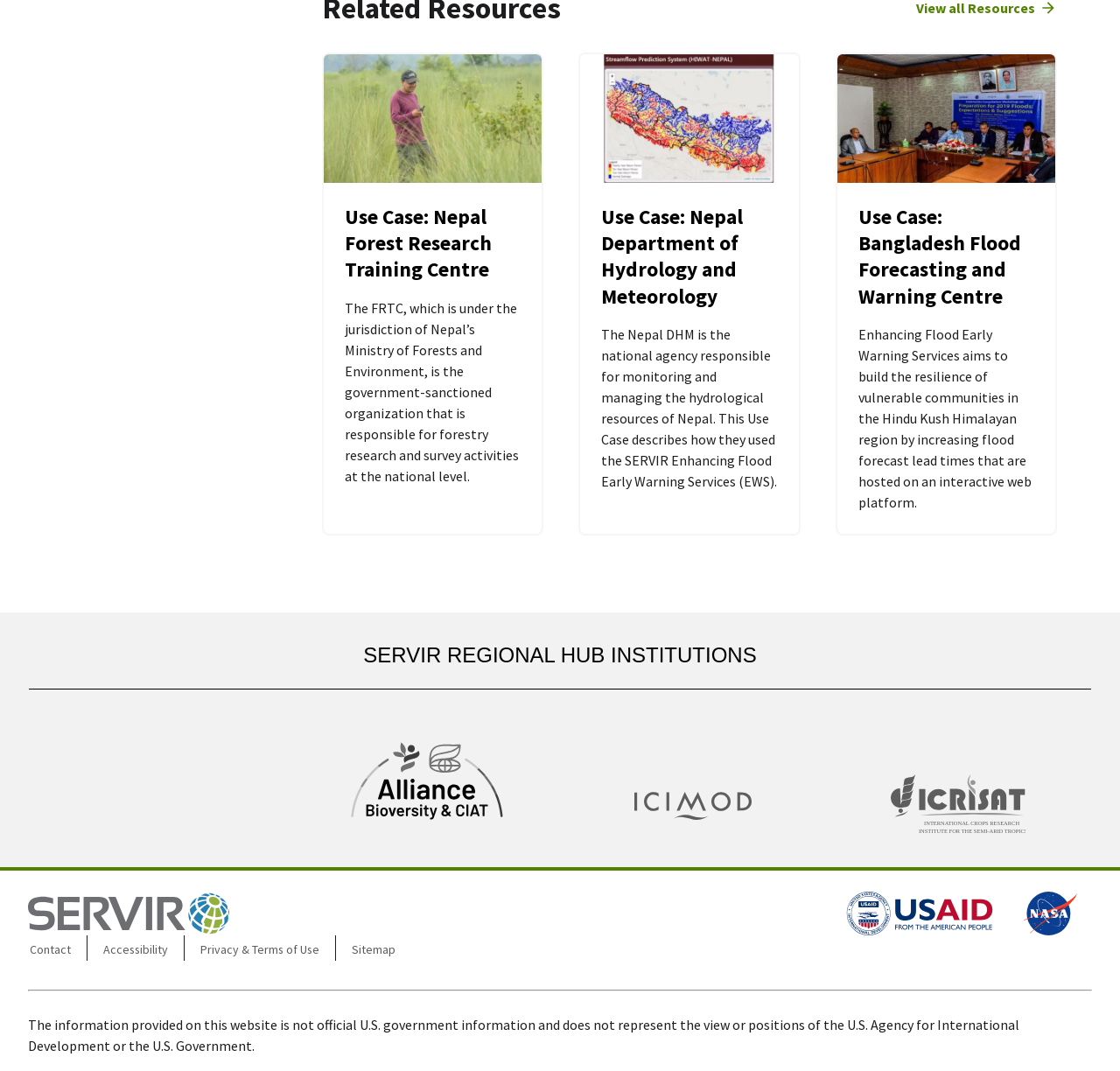Predict the bounding box of the UI element that fits this description: "Sitemap".

[0.312, 0.879, 0.355, 0.894]